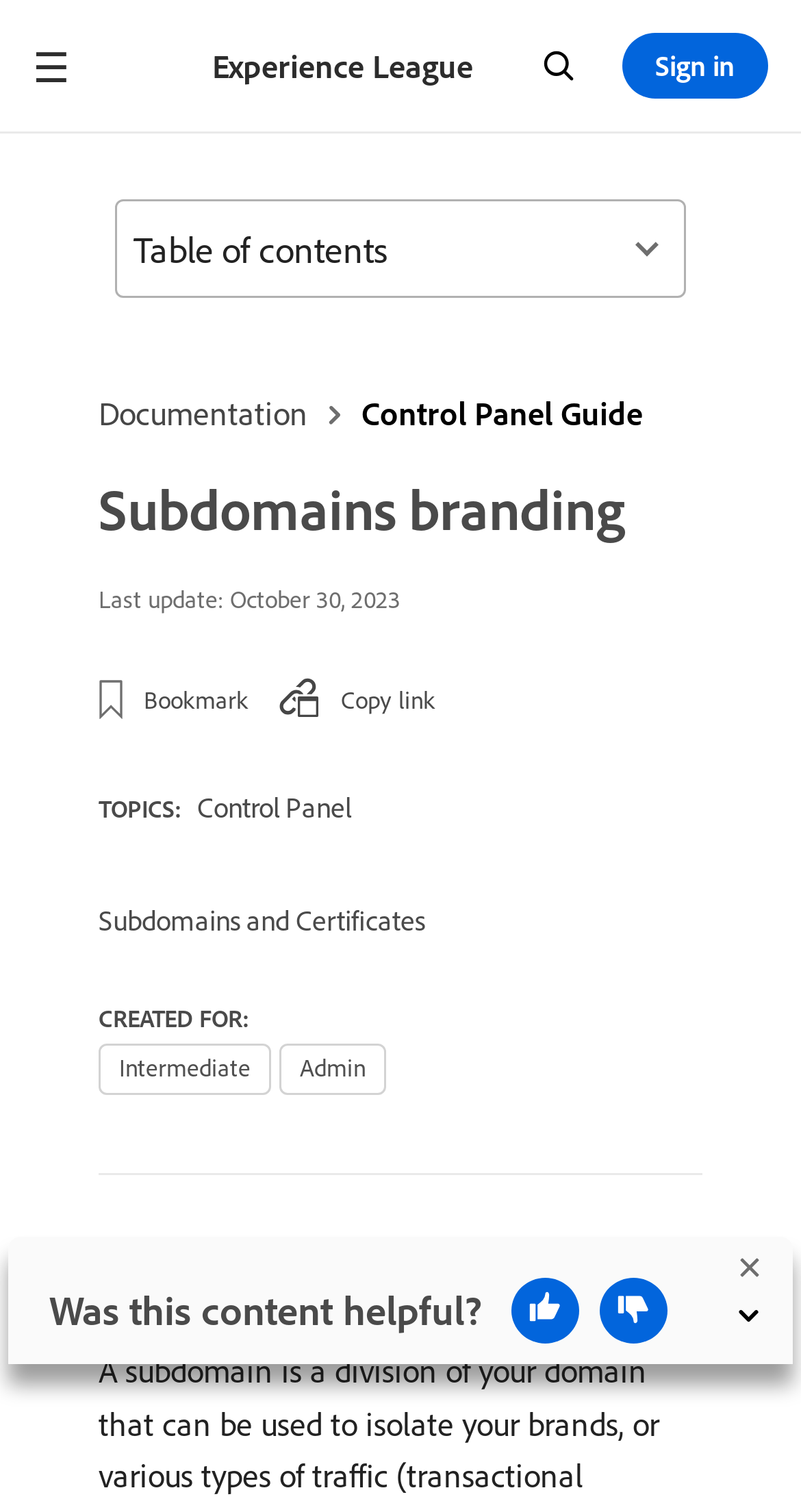Answer the following query with a single word or phrase:
What is the last update date?

October 30, 2023